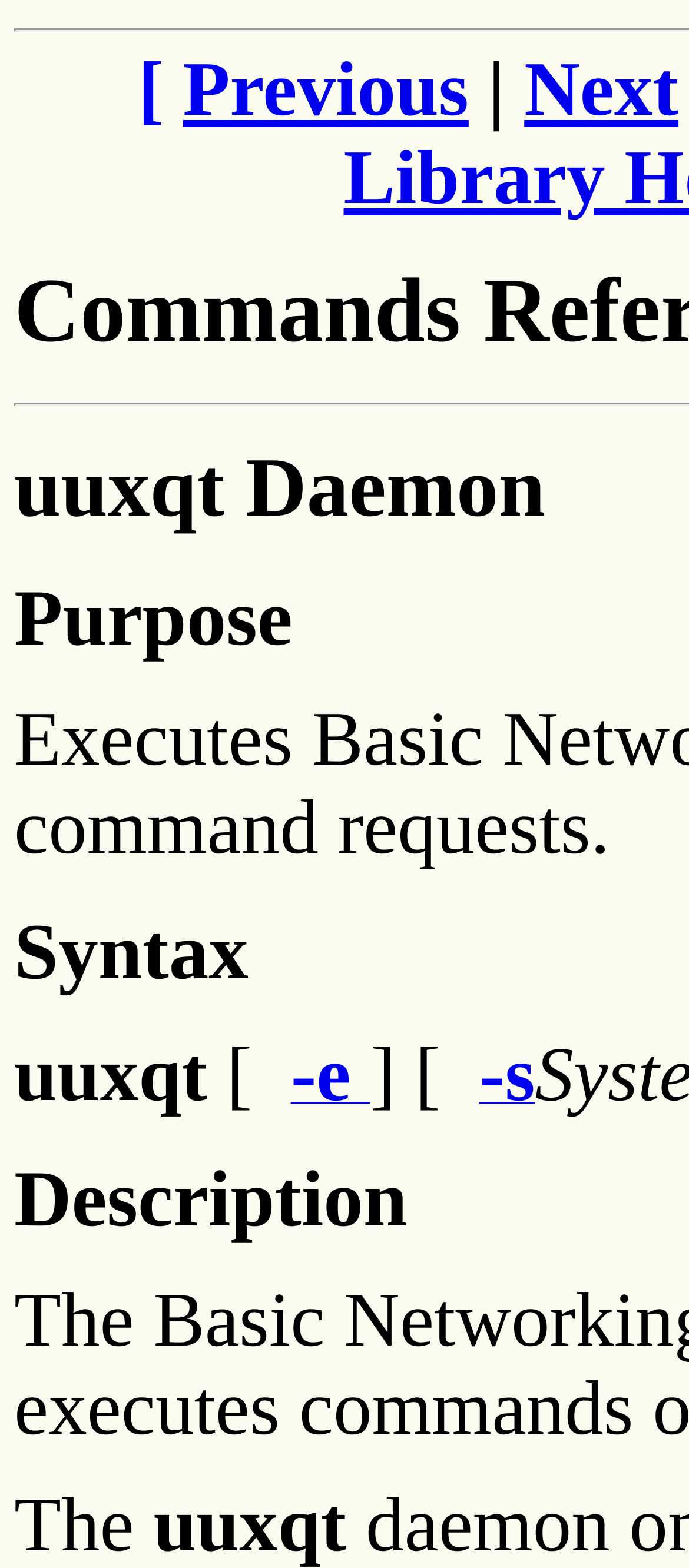Extract the main heading text from the webpage.

Commands Reference, Volume 5